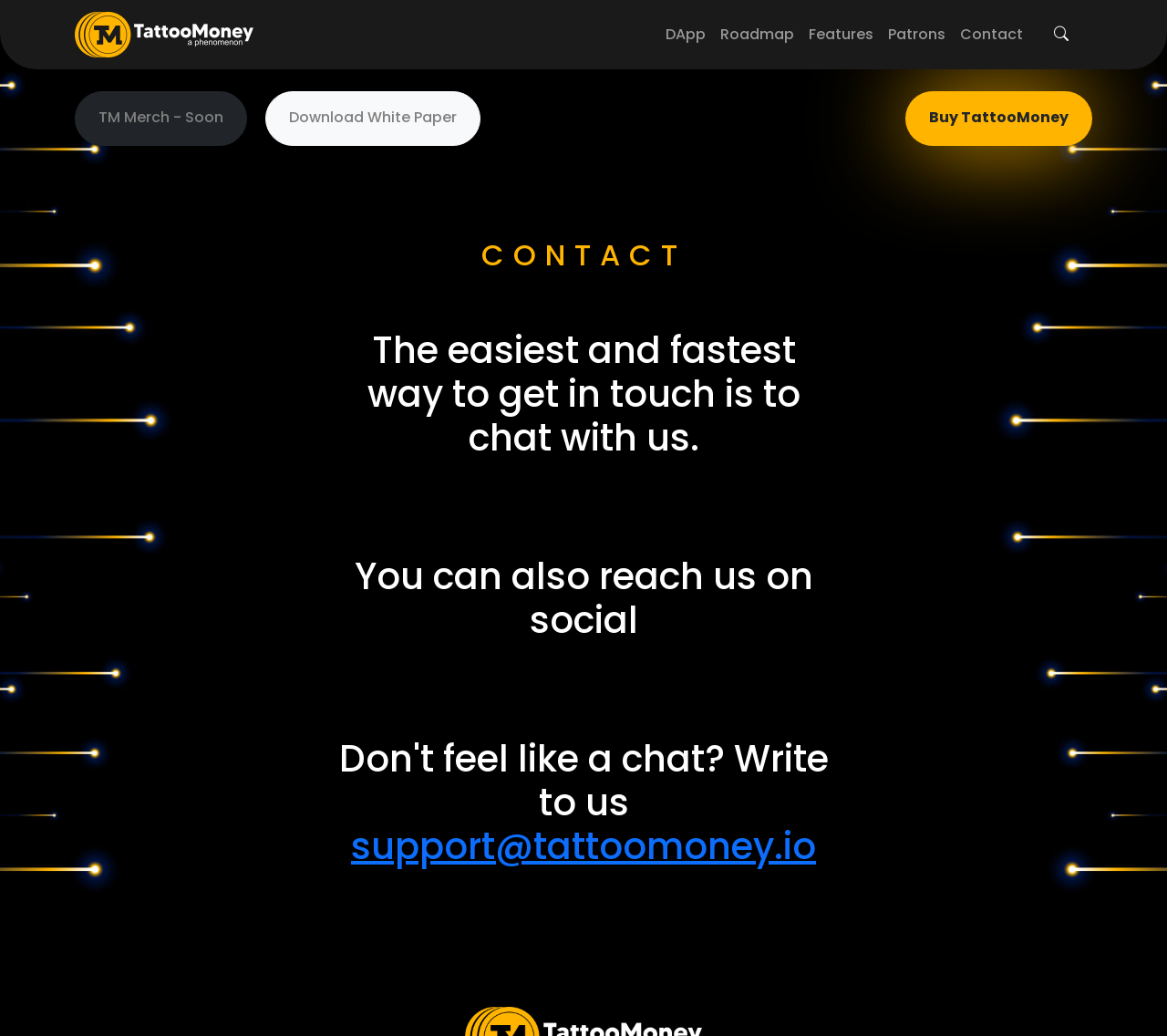Please identify the bounding box coordinates of the element I should click to complete this instruction: 'Buy TattooMoney'. The coordinates should be given as four float numbers between 0 and 1, like this: [left, top, right, bottom].

[0.776, 0.088, 0.936, 0.141]